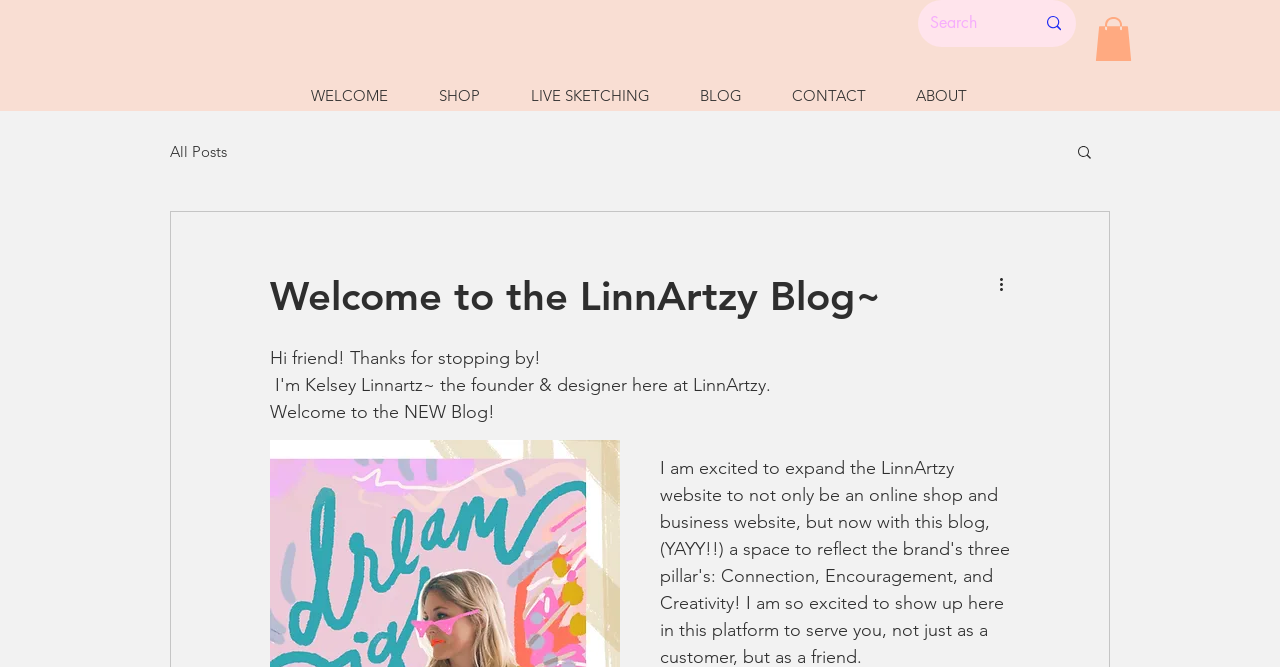Find the bounding box coordinates of the area to click in order to follow the instruction: "Click on the WELCOME link".

[0.223, 0.093, 0.323, 0.167]